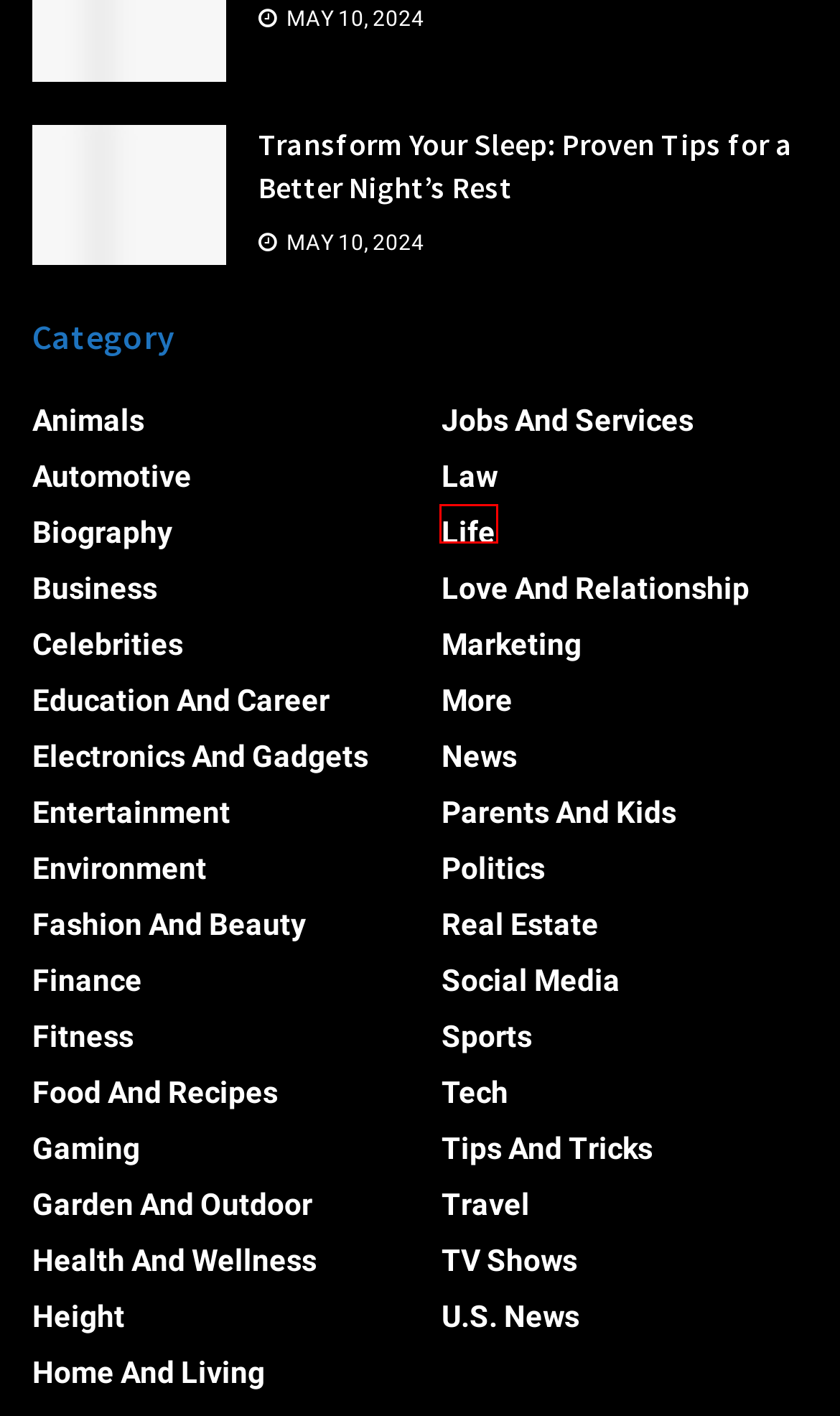You are presented with a screenshot of a webpage containing a red bounding box around an element. Determine which webpage description best describes the new webpage after clicking on the highlighted element. Here are the candidates:
A. Life Archives - Guanabee
B. Transform Your Sleep: Proven Tips for a Better Night’s Rest
C. Sports Archives - Guanabee
D. U.S. News Archives - Guanabee
E. Real Estate Archives - Guanabee
F. Marketing Archives - Guanabee
G. Food and Recipes Archives - Guanabee
H. Jobs and Services Archives - Guanabee

A